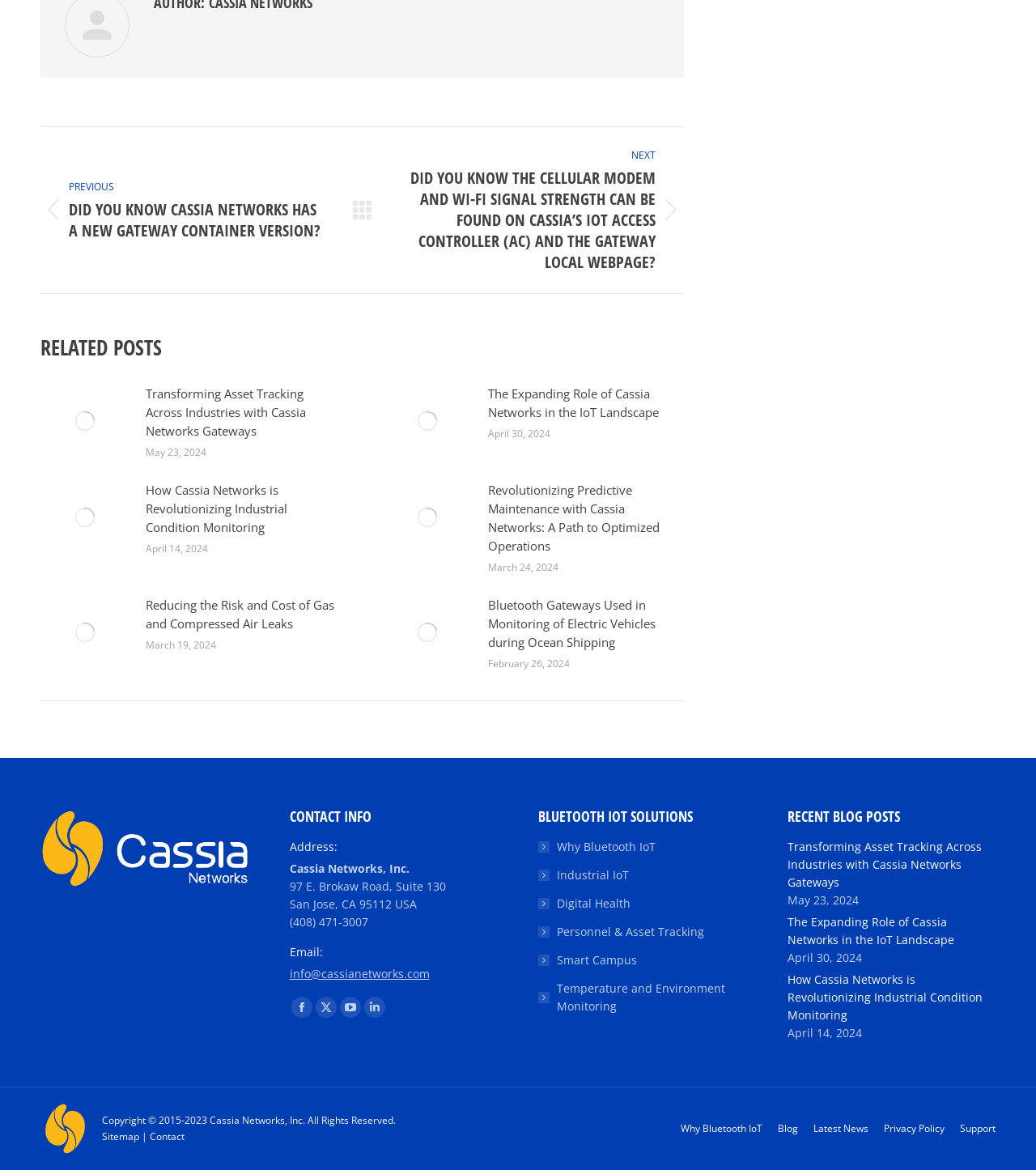Given the following UI element description: "Industrial IoT", find the bounding box coordinates in the webpage screenshot.

[0.52, 0.74, 0.607, 0.755]